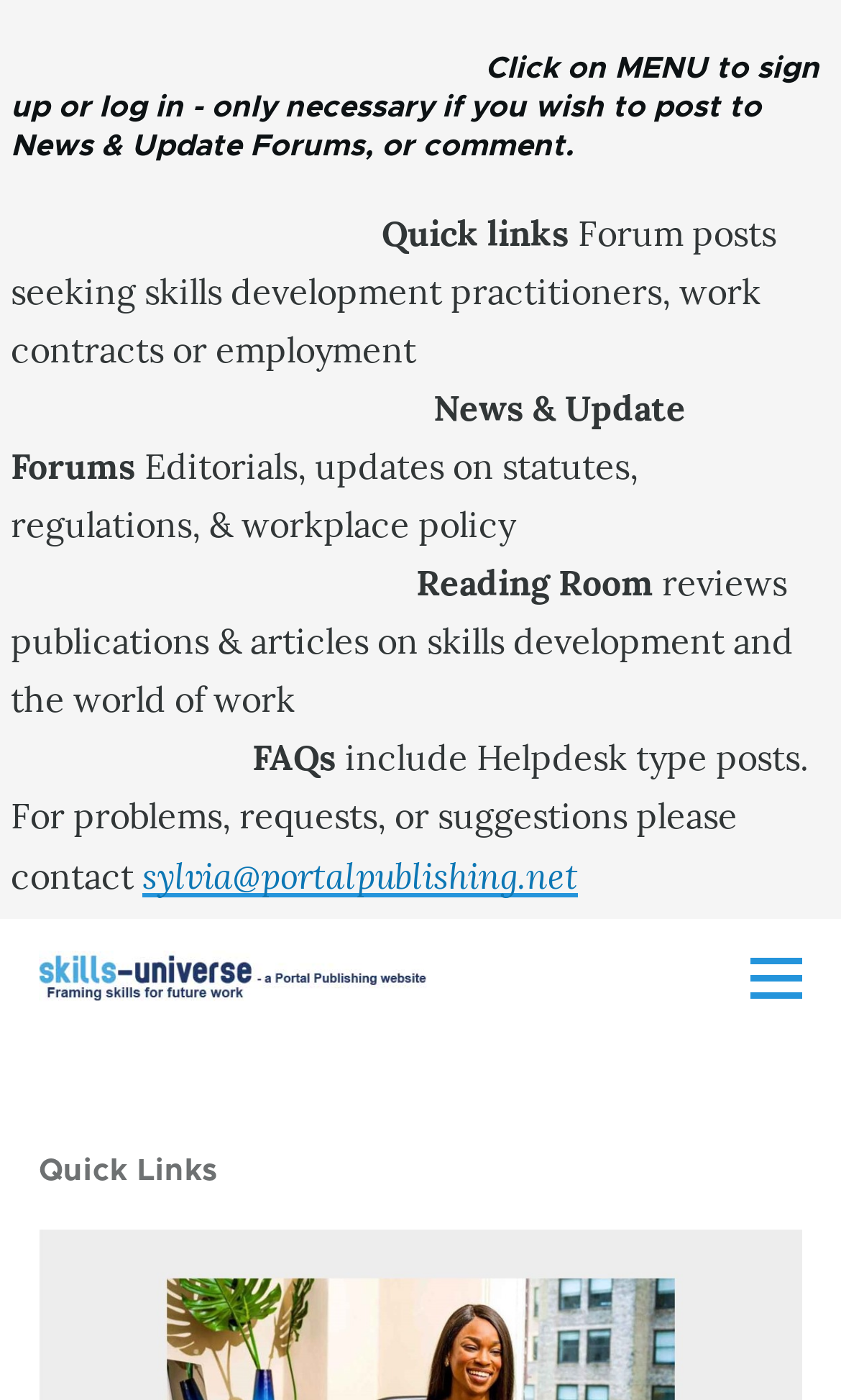Using the provided description Skip to main content, find the bounding box coordinates for the UI element. Provide the coordinates in (top-left x, top-left y, bottom-right x, bottom-right y) format, ensuring all values are between 0 and 1.

[0.0, 0.0, 1.0, 0.028]